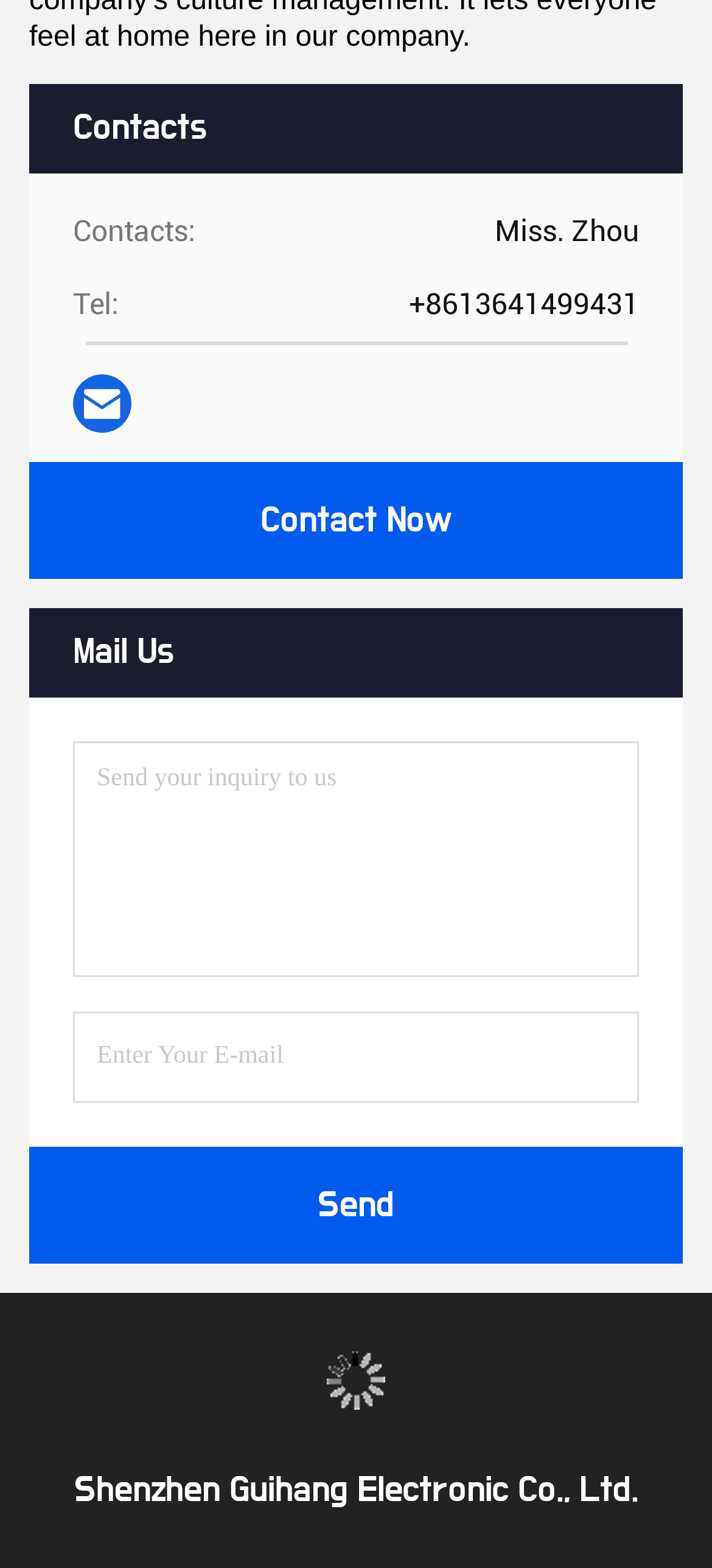Give a one-word or short-phrase answer to the following question: 
What is the contact person's name?

Miss. Zhou